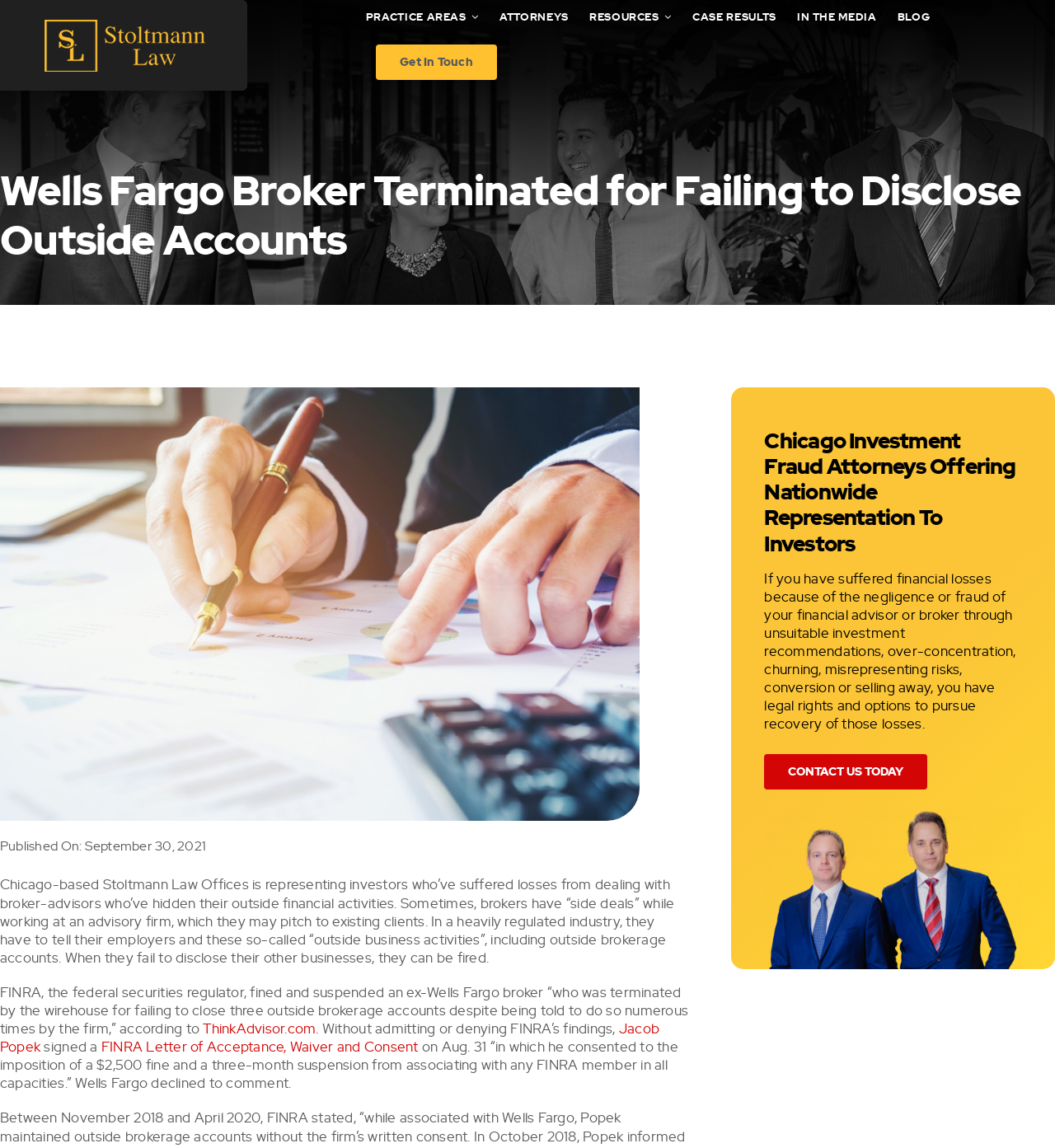What can investors do if they have suffered losses?
Look at the image and construct a detailed response to the question.

I found the answer by looking at the link element 'CONTACT US TODAY' which suggests that investors can contact the attorneys for help.